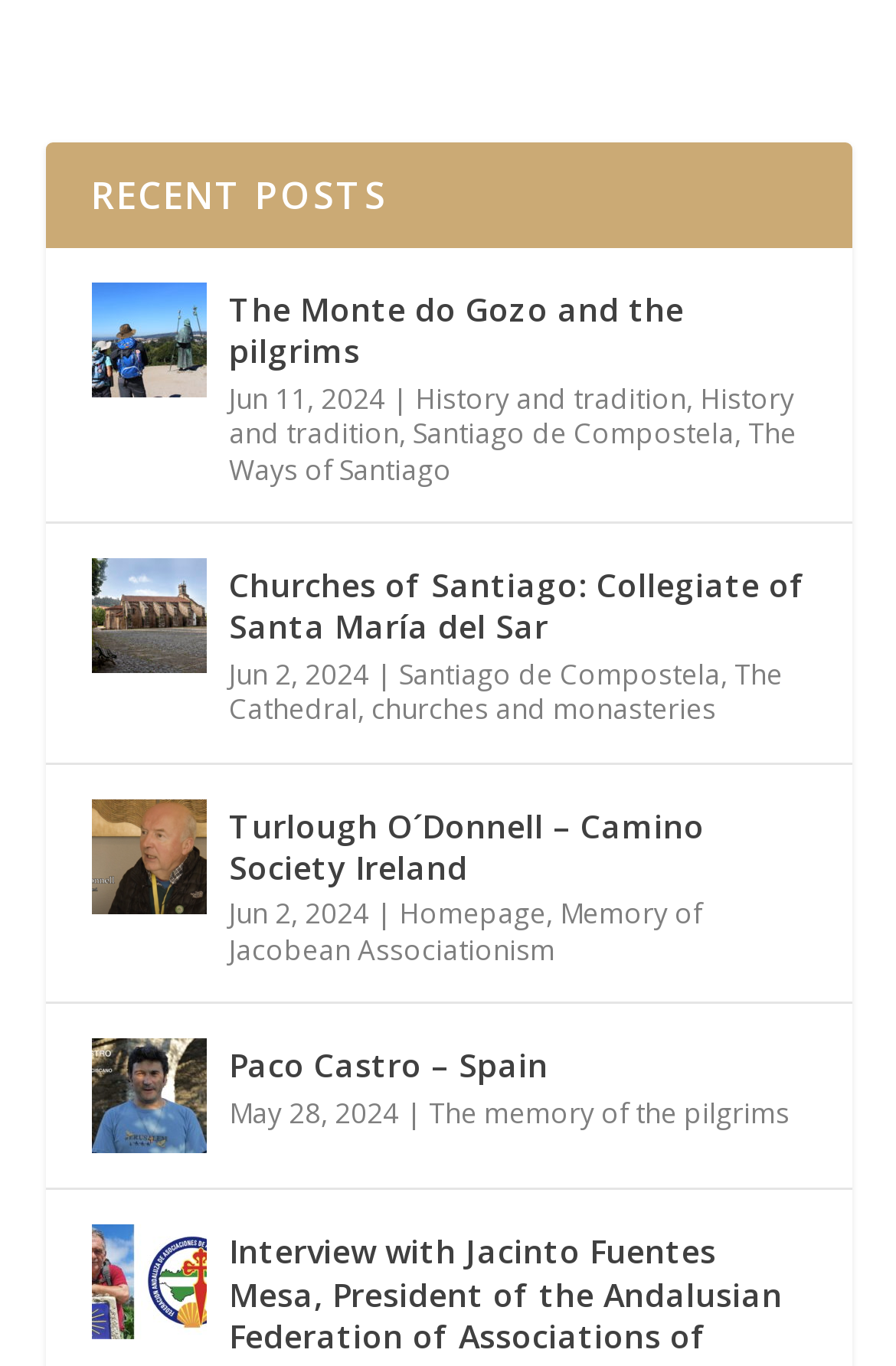How many posts are listed on the webpage?
Using the visual information, respond with a single word or phrase.

8